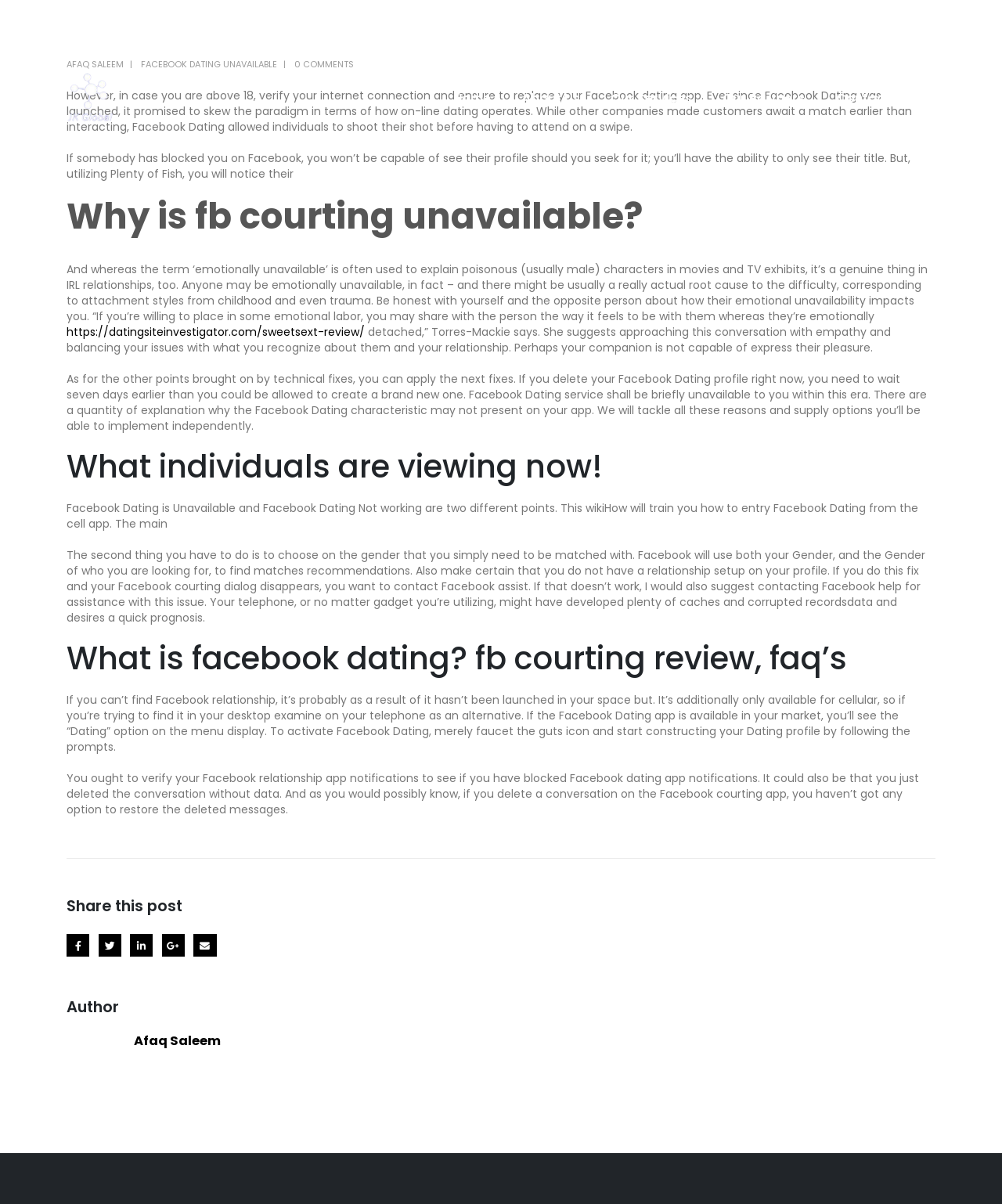Please determine the bounding box coordinates for the element with the description: "Google +".

[0.161, 0.776, 0.184, 0.795]